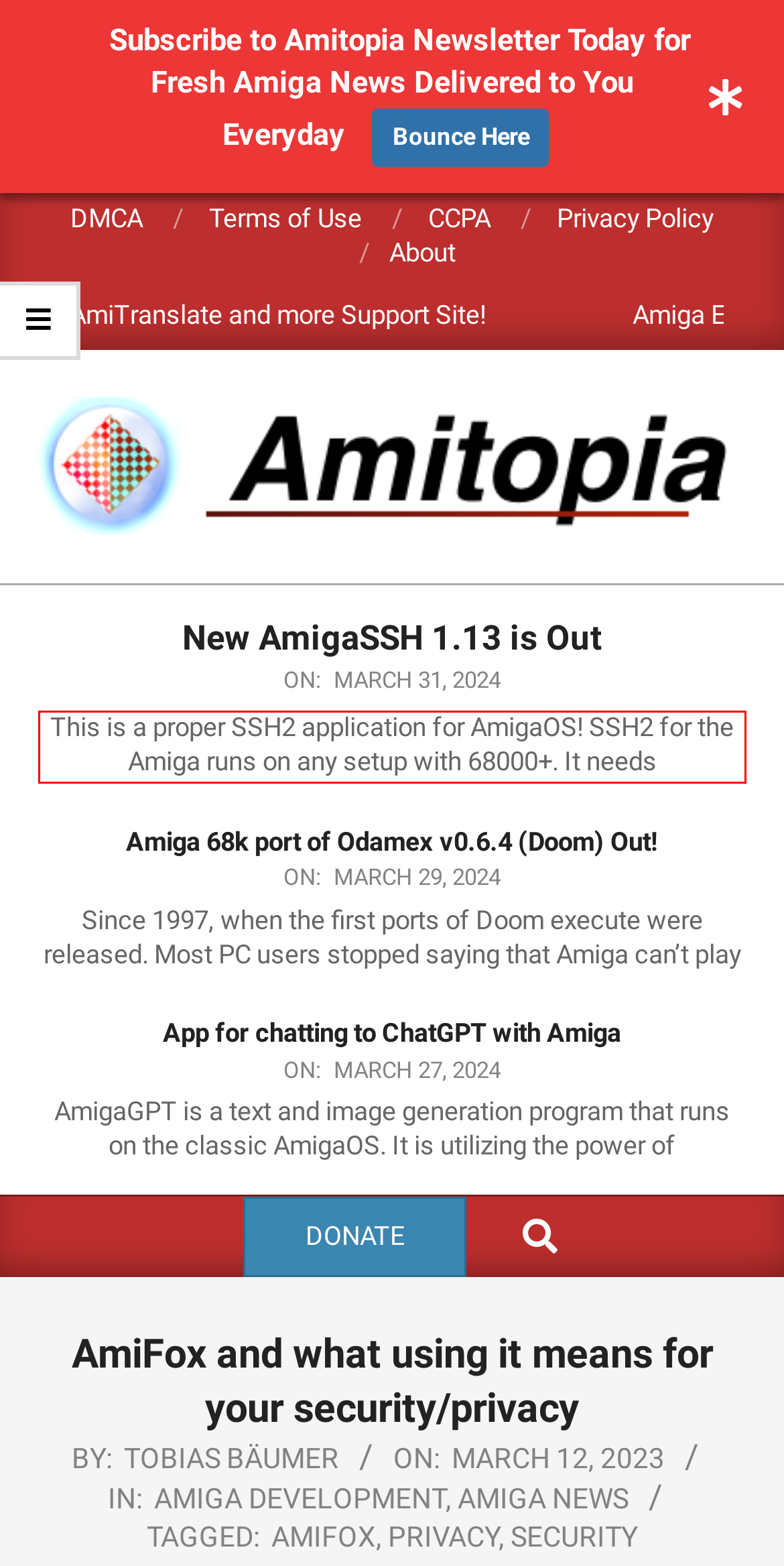Examine the webpage screenshot and use OCR to recognize and output the text within the red bounding box.

This is a proper SSH2 application for AmigaOS! SSH2 for the Amiga runs on any setup with 68000+. It needs